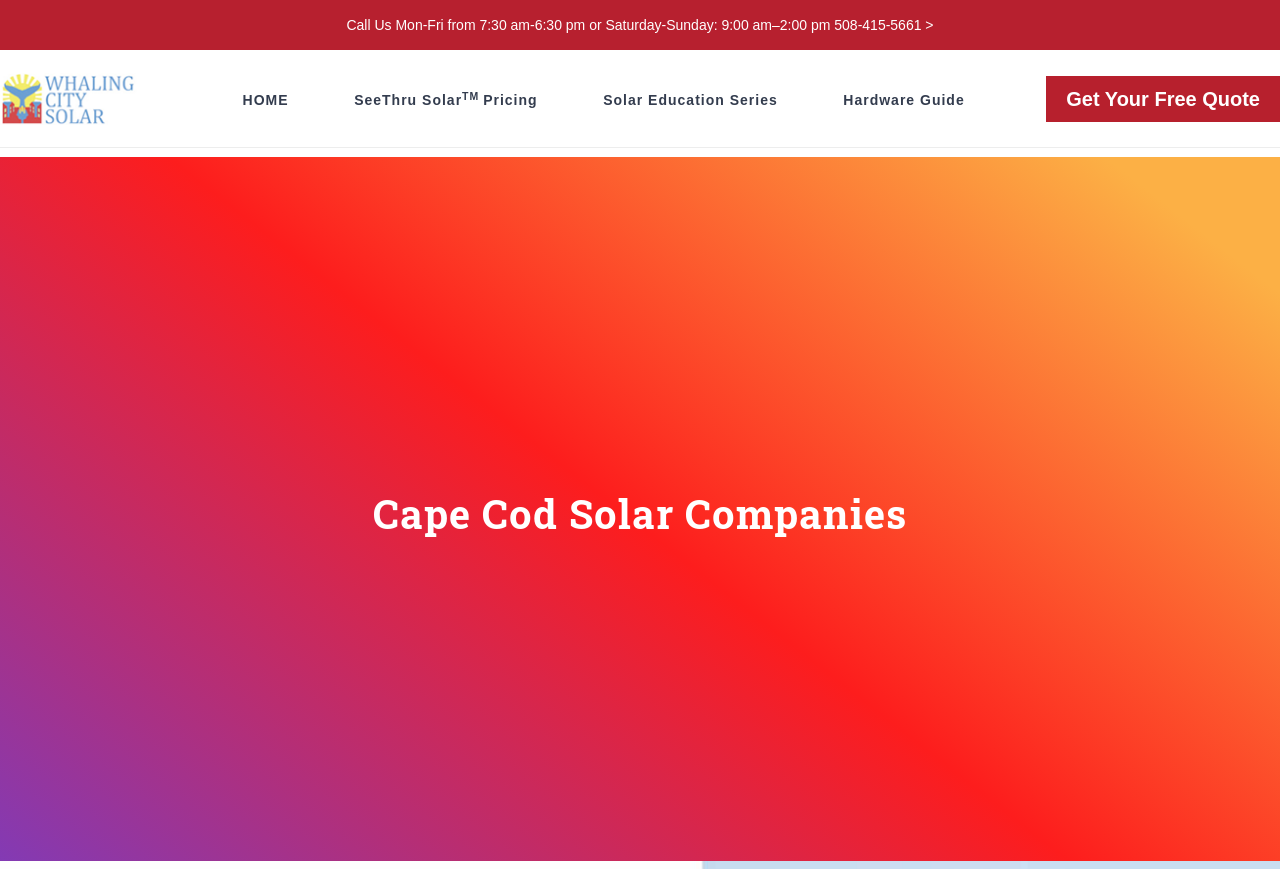Extract the primary header of the webpage and generate its text.

Cape Cod Solar Companies